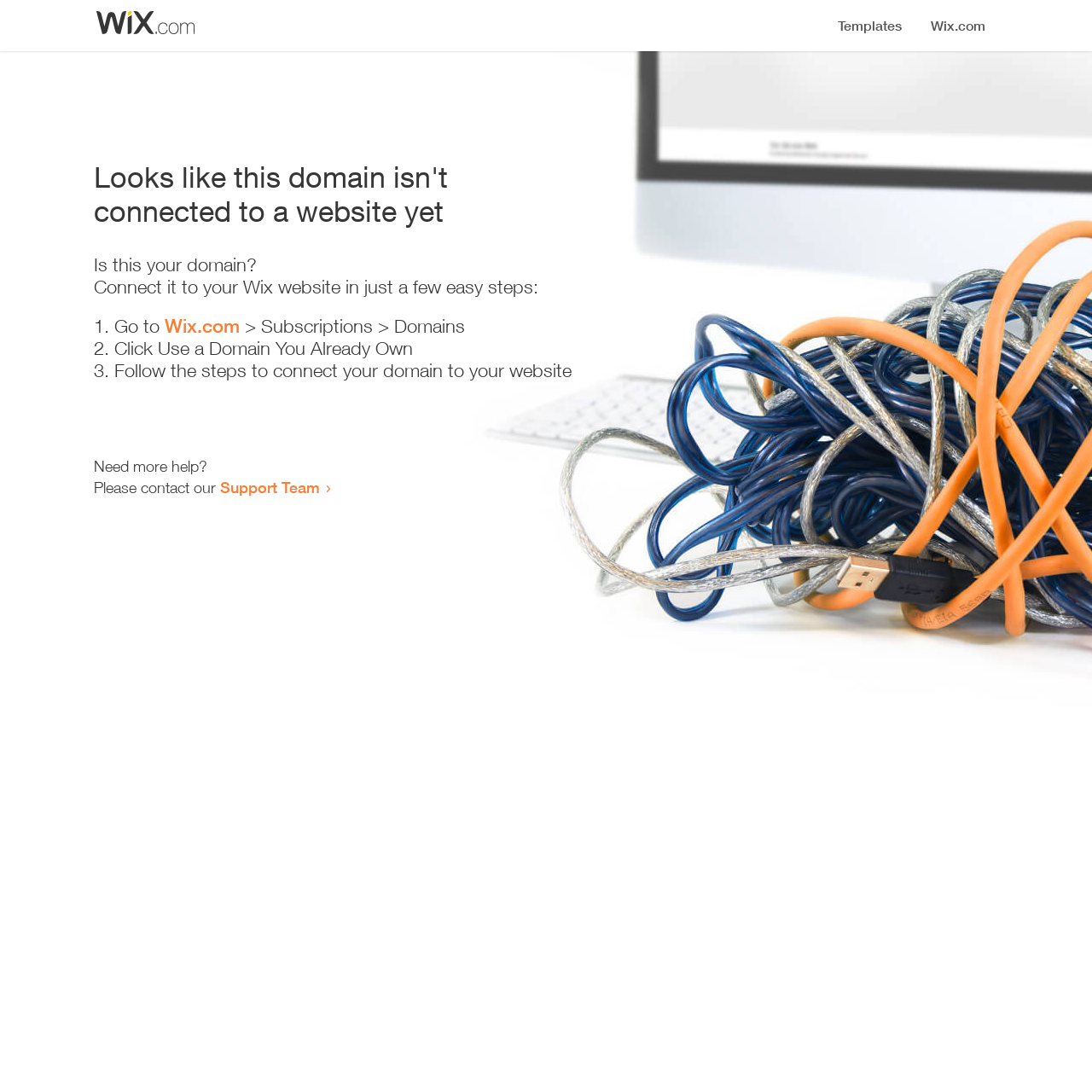Write a detailed summary of the webpage, including text, images, and layout.

The webpage appears to be an error page, indicating that a domain is not connected to a website yet. At the top, there is a small image, followed by a heading that states the error message. Below the heading, there is a series of instructions to connect the domain to a Wix website. The instructions are presented in a step-by-step format, with three numbered list items. Each list item contains a brief description of the action to take, with the second list item containing a link to Wix.com. 

To the right of the instructions, there is a brief message asking if the domain belongs to the user, and below that, there is a call-to-action to connect the domain to the website. At the bottom of the page, there is a message offering additional help, with a link to the Support Team. Overall, the page is simple and easy to navigate, with clear instructions and minimal clutter.